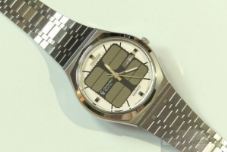Please answer the following question using a single word or phrase: 
In what year was the Citizen Crystron Solar Quartz SCQ-8629 released?

1976